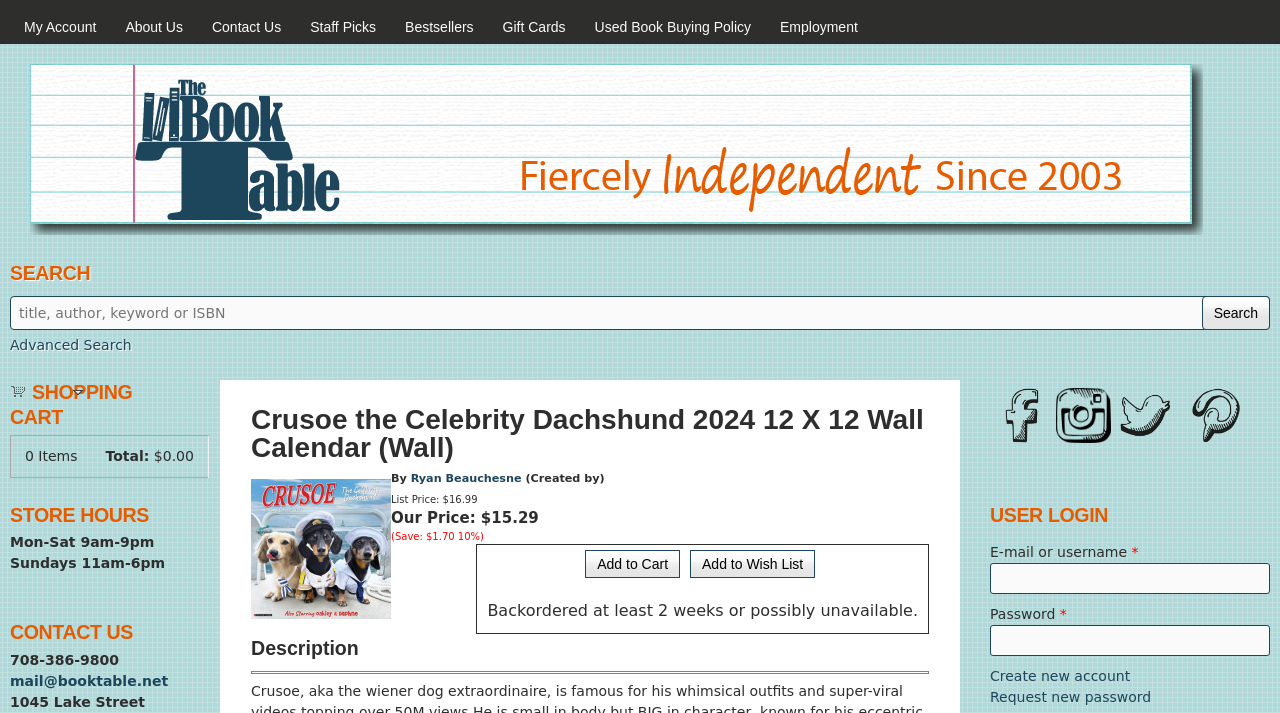Provide the bounding box coordinates of the HTML element described as: "Employment". The bounding box coordinates should be four float numbers between 0 and 1, i.e., [left, top, right, bottom].

[0.598, 0.013, 0.681, 0.062]